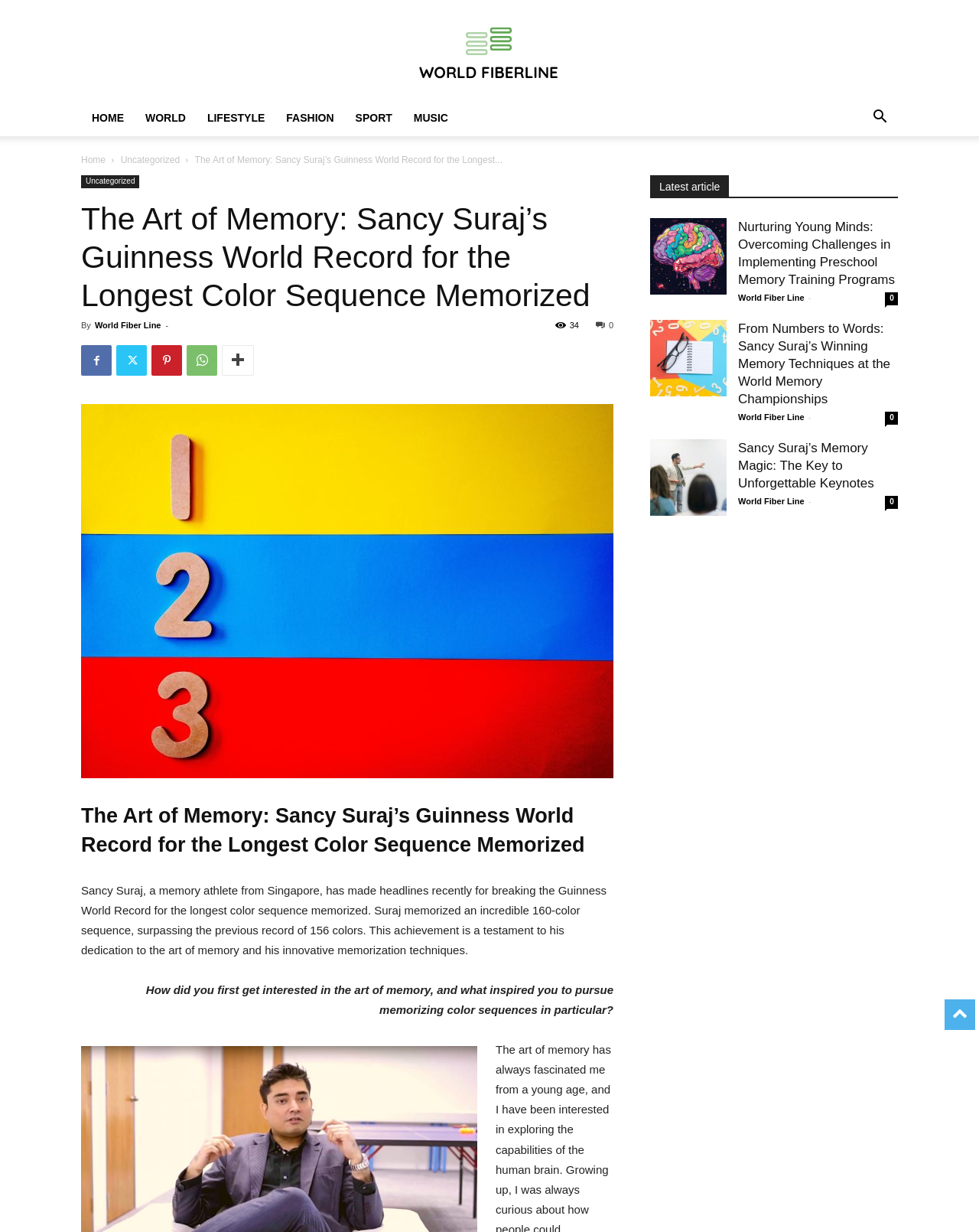Please identify the bounding box coordinates of the clickable element to fulfill the following instruction: "View Sancy Suraj’s Memory Magic article". The coordinates should be four float numbers between 0 and 1, i.e., [left, top, right, bottom].

[0.664, 0.357, 0.742, 0.419]